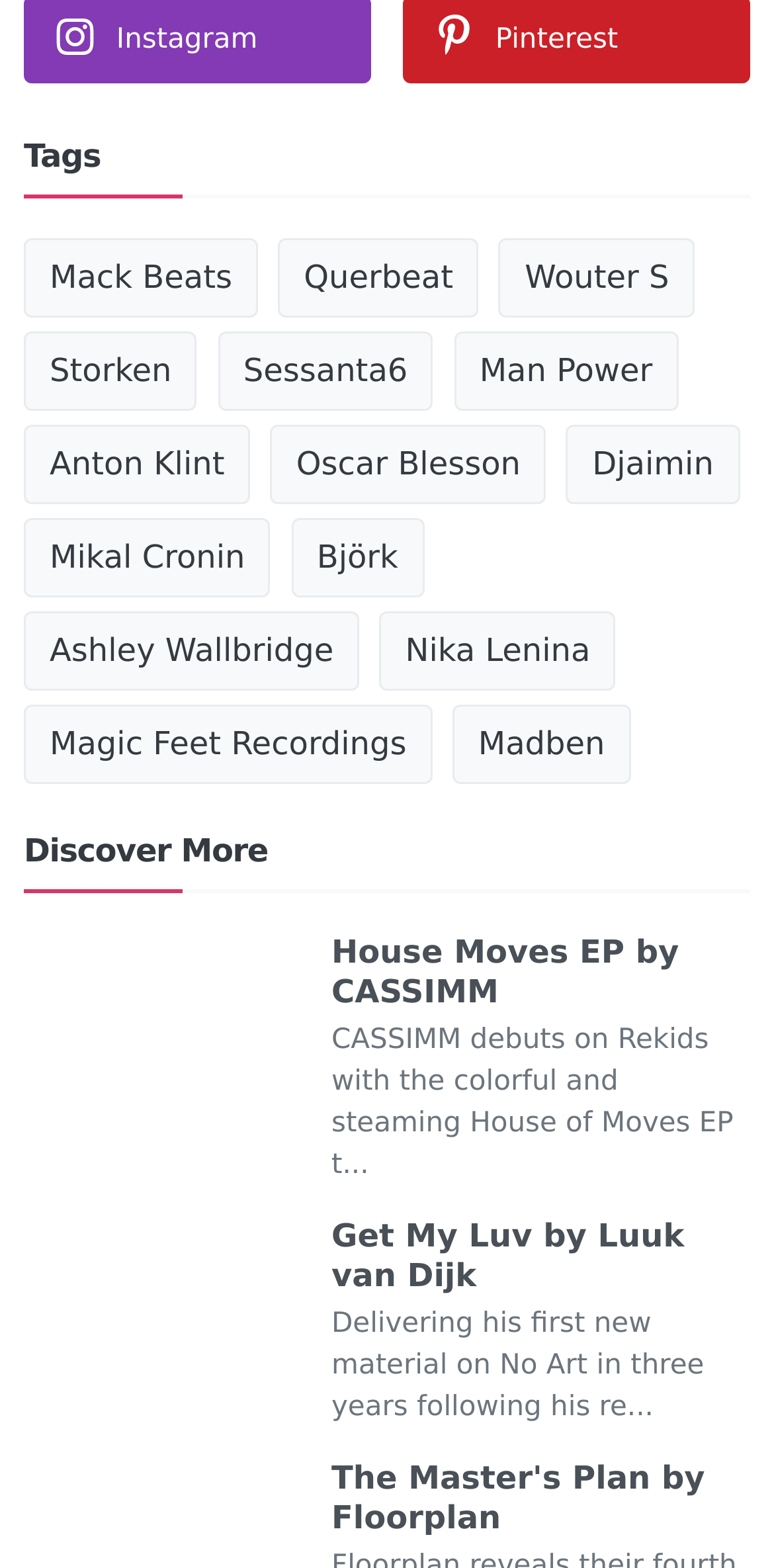Identify the bounding box for the UI element specified in this description: "Magic Feet Recordings". The coordinates must be four float numbers between 0 and 1, formatted as [left, top, right, bottom].

[0.031, 0.45, 0.559, 0.5]